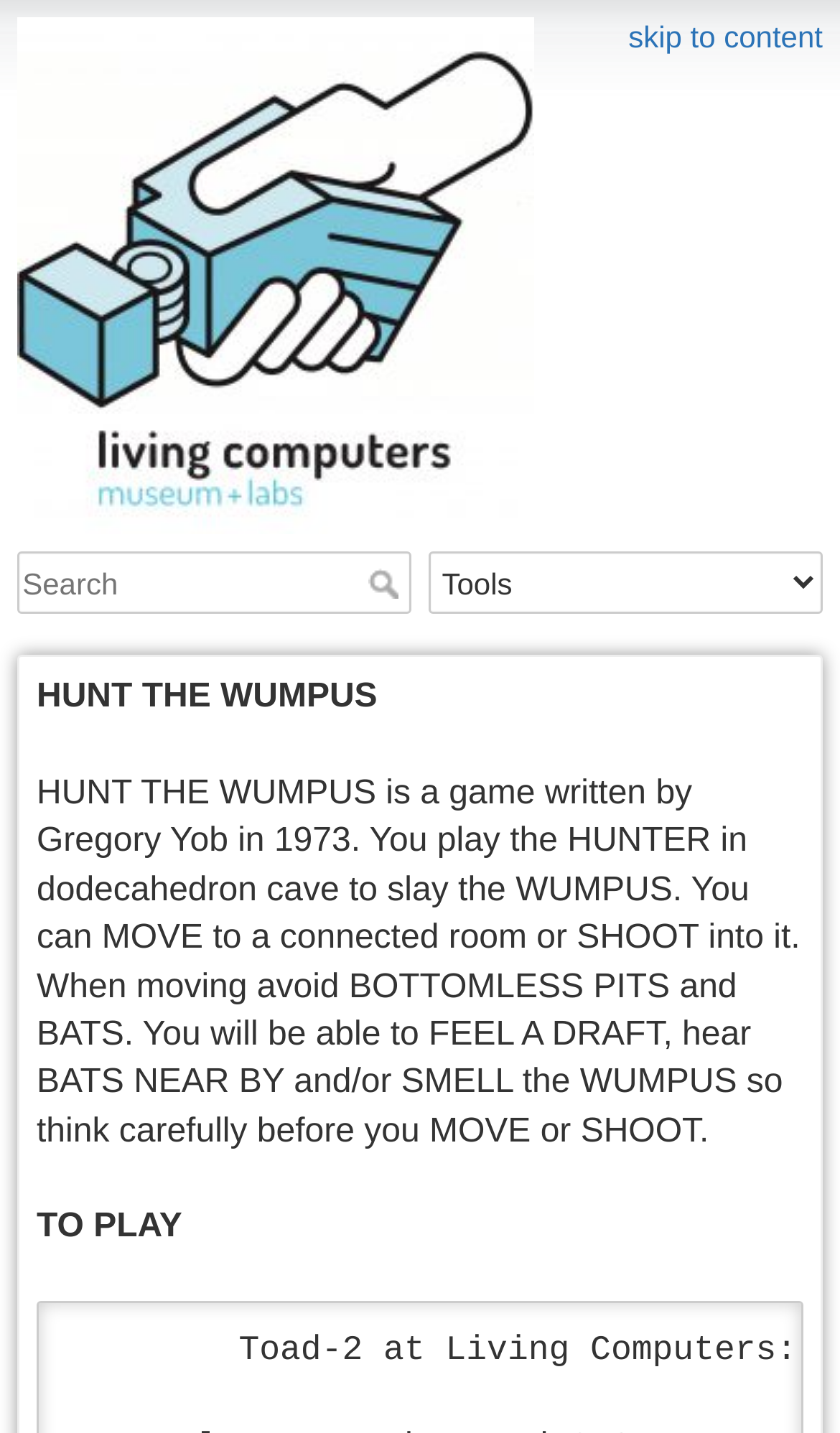What is the purpose of the search box on the webpage?
Please provide a single word or phrase as your answer based on the screenshot.

Search